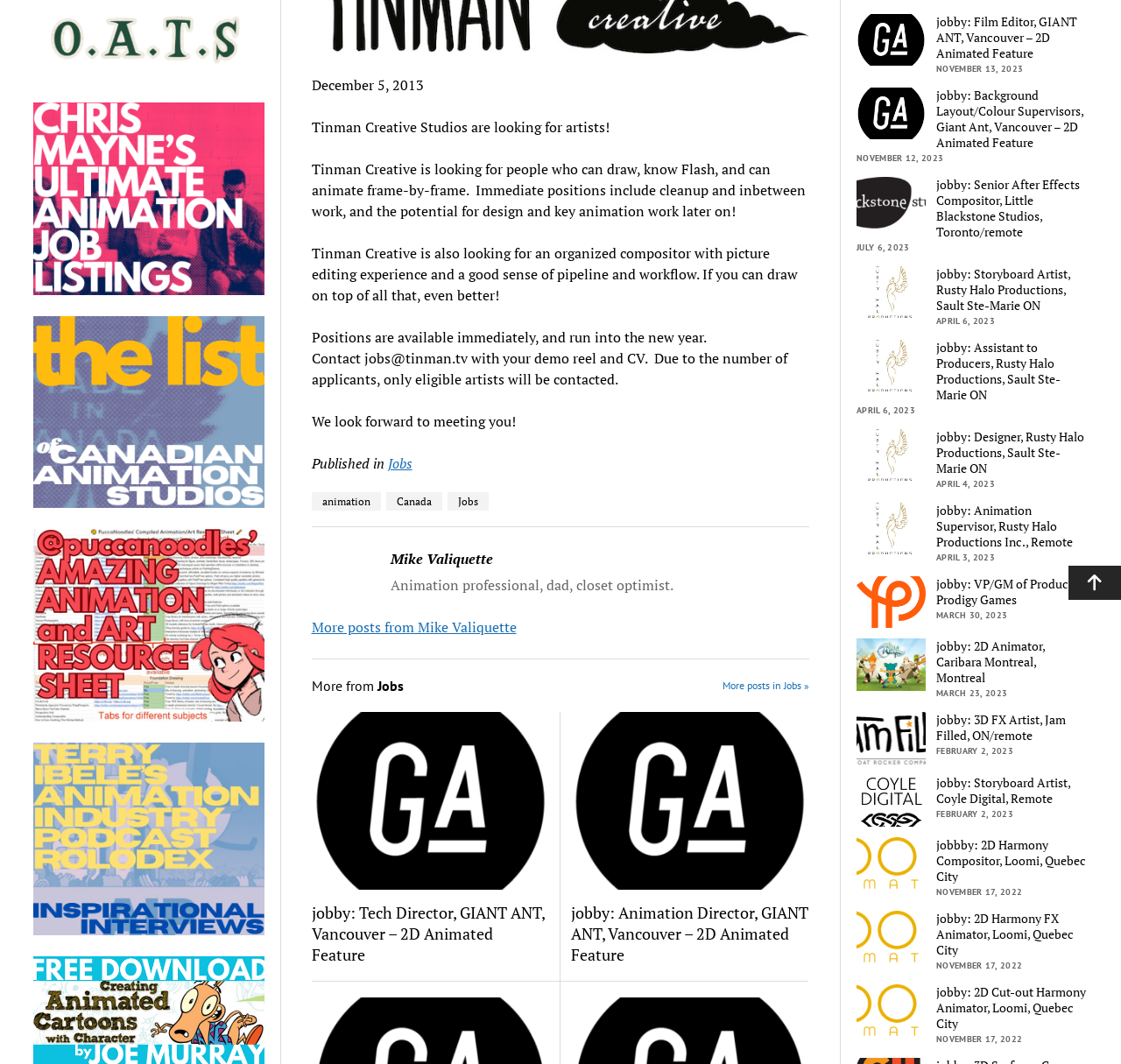Provide the bounding box coordinates for the UI element that is described as: "Jobs".

[0.346, 0.426, 0.368, 0.444]